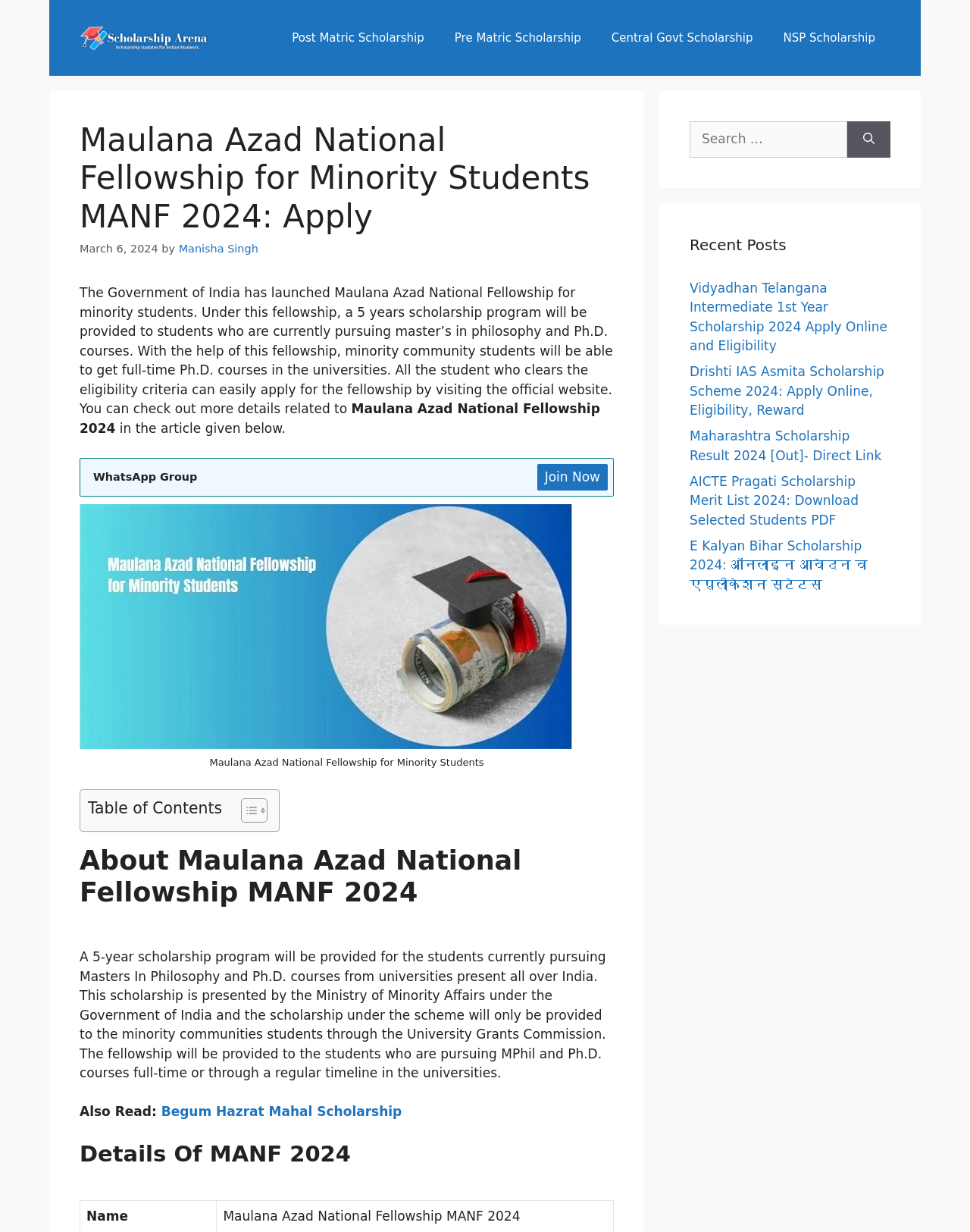Predict the bounding box coordinates of the area that should be clicked to accomplish the following instruction: "Click on the 'Tweet this Post' link". The bounding box coordinates should consist of four float numbers between 0 and 1, i.e., [left, top, right, bottom].

None